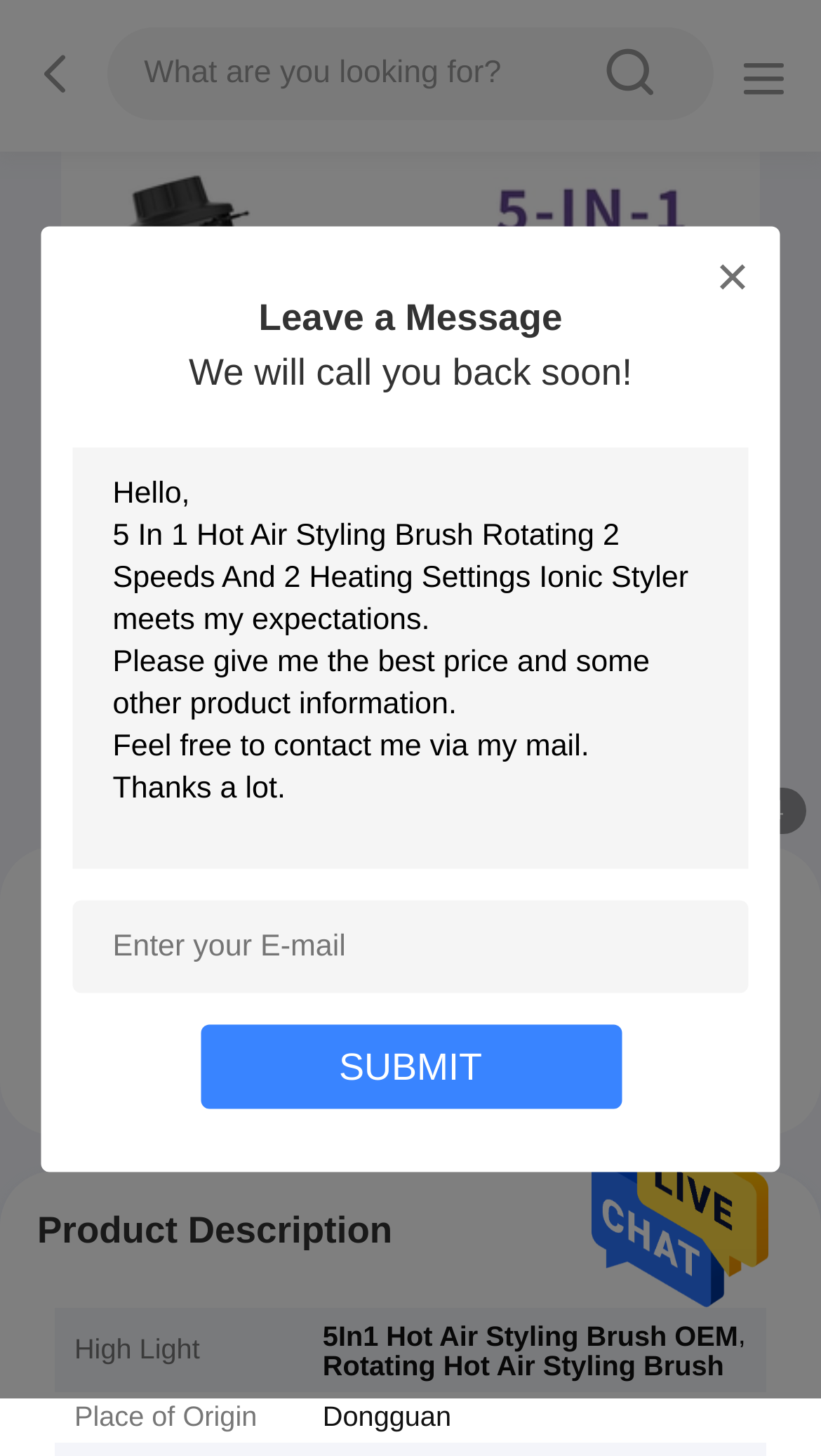Provide the bounding box coordinates for the UI element described in this sentence: "Get Best Price". The coordinates should be four float values between 0 and 1, i.e., [left, top, right, bottom].

[0.071, 0.696, 0.483, 0.754]